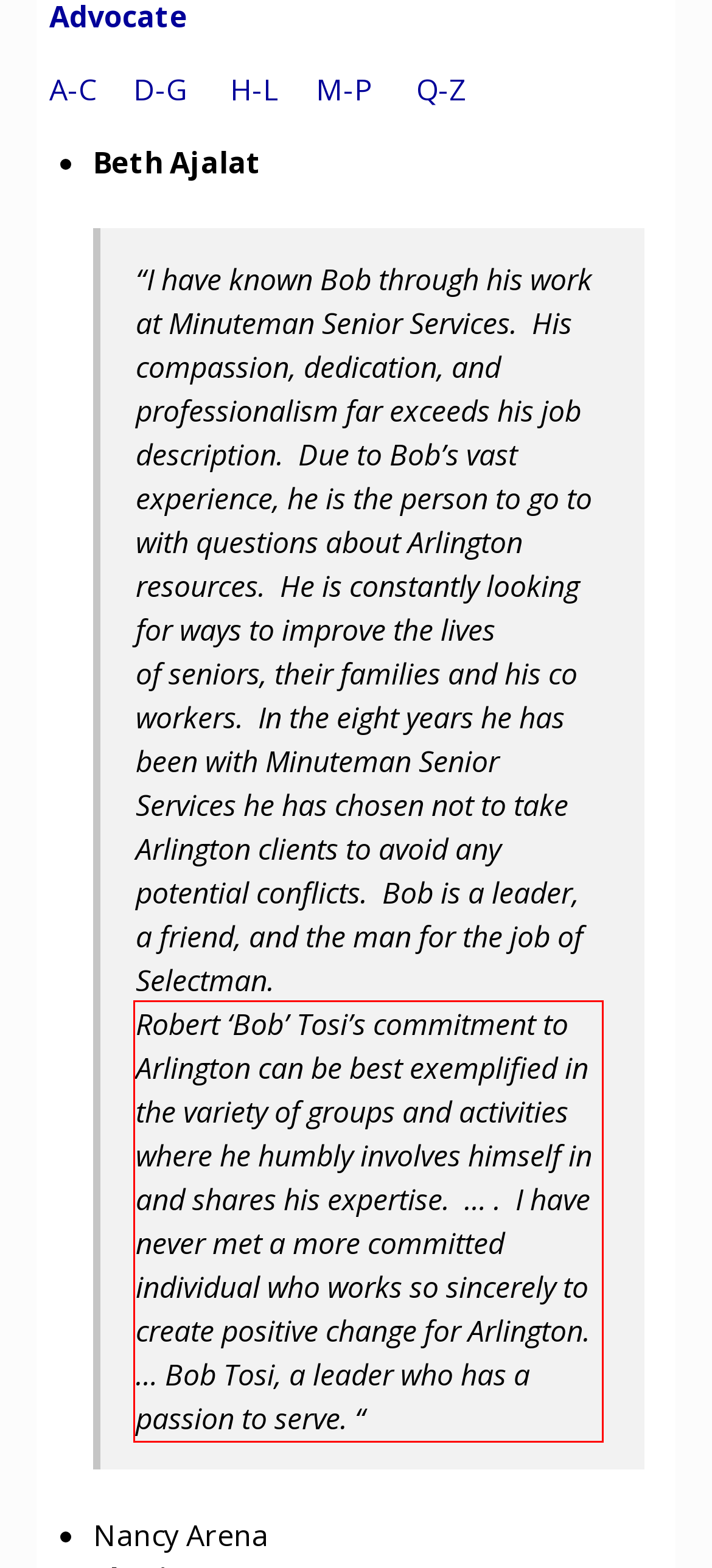Analyze the screenshot of the webpage that features a red bounding box and recognize the text content enclosed within this red bounding box.

Robert ‘Bob’ Tosi’s commitment to Arlington can be best exemplified in the variety of groups and activities where he humbly involves himself in and shares his expertise. … . I have never met a more committed individual who works so sincerely to create positive change for Arlington. … Bob Tosi, a leader who has a passion to serve. “